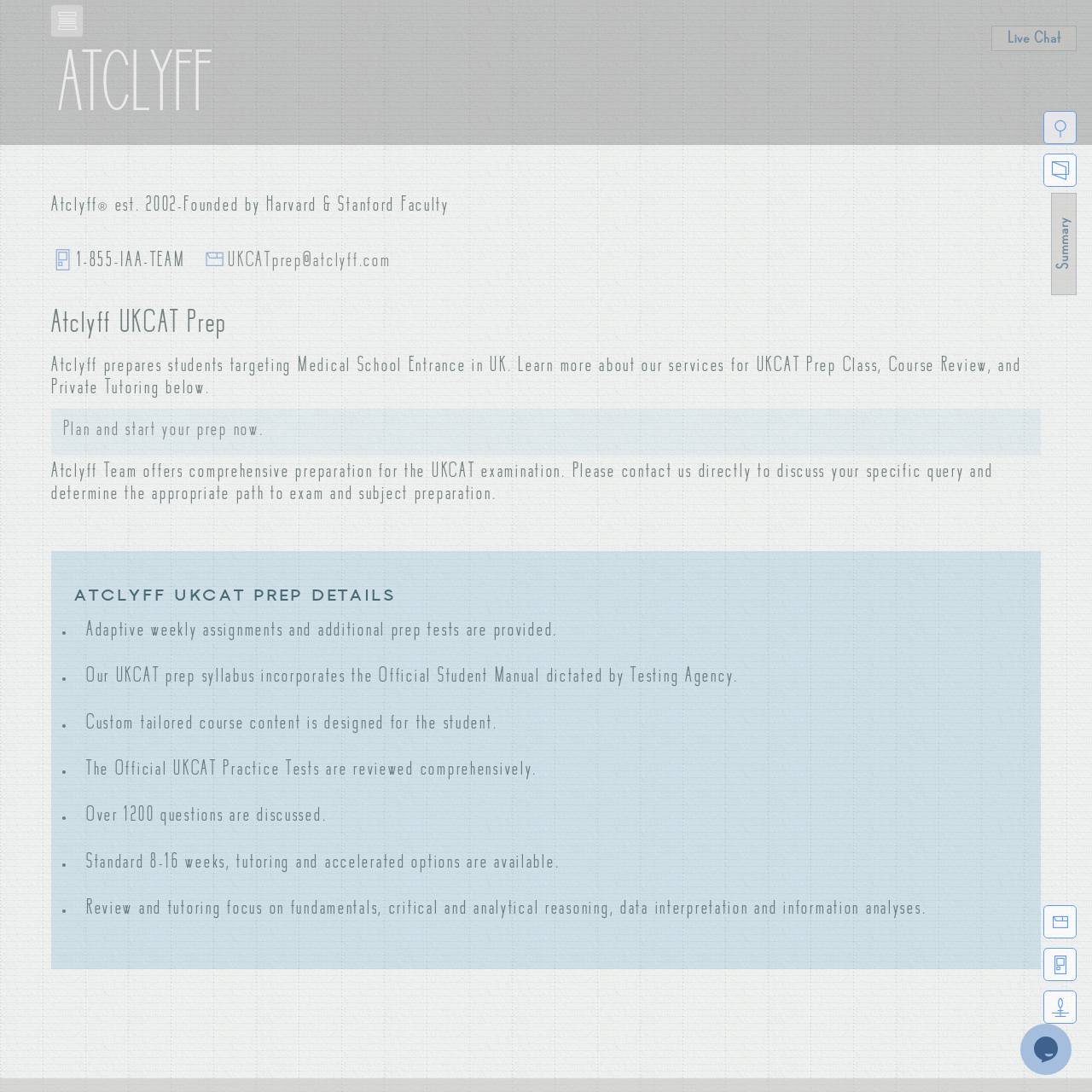Bounding box coordinates must be specified in the format (top-left x, top-left y, bottom-right x, bottom-right y). All values should be floating point numbers between 0 and 1. What are the bounding box coordinates of the UI element described as: parent_node: x

[0.955, 0.907, 0.986, 0.938]